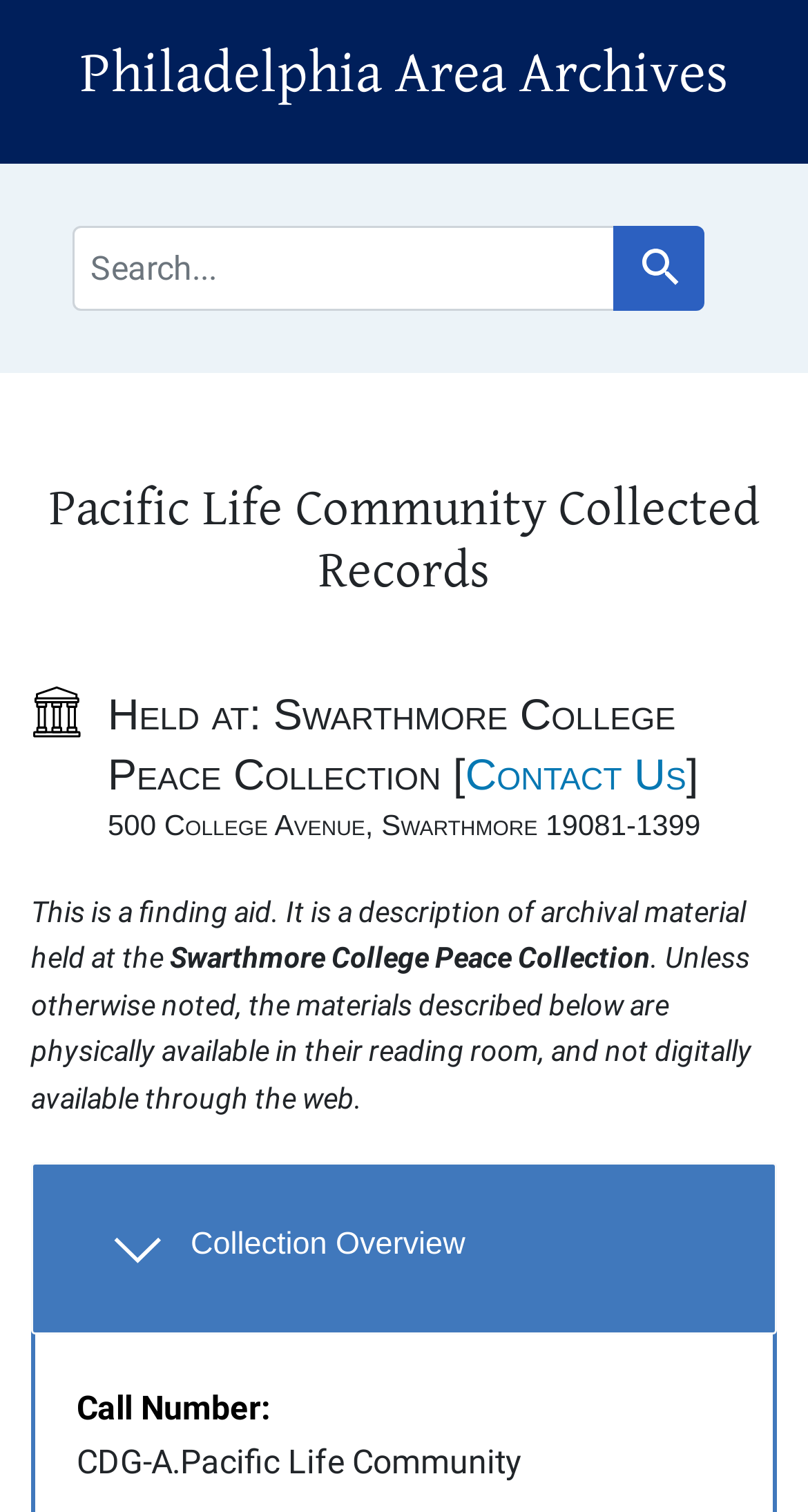Identify the bounding box coordinates for the UI element that matches this description: "Search Search".

[0.759, 0.149, 0.872, 0.205]